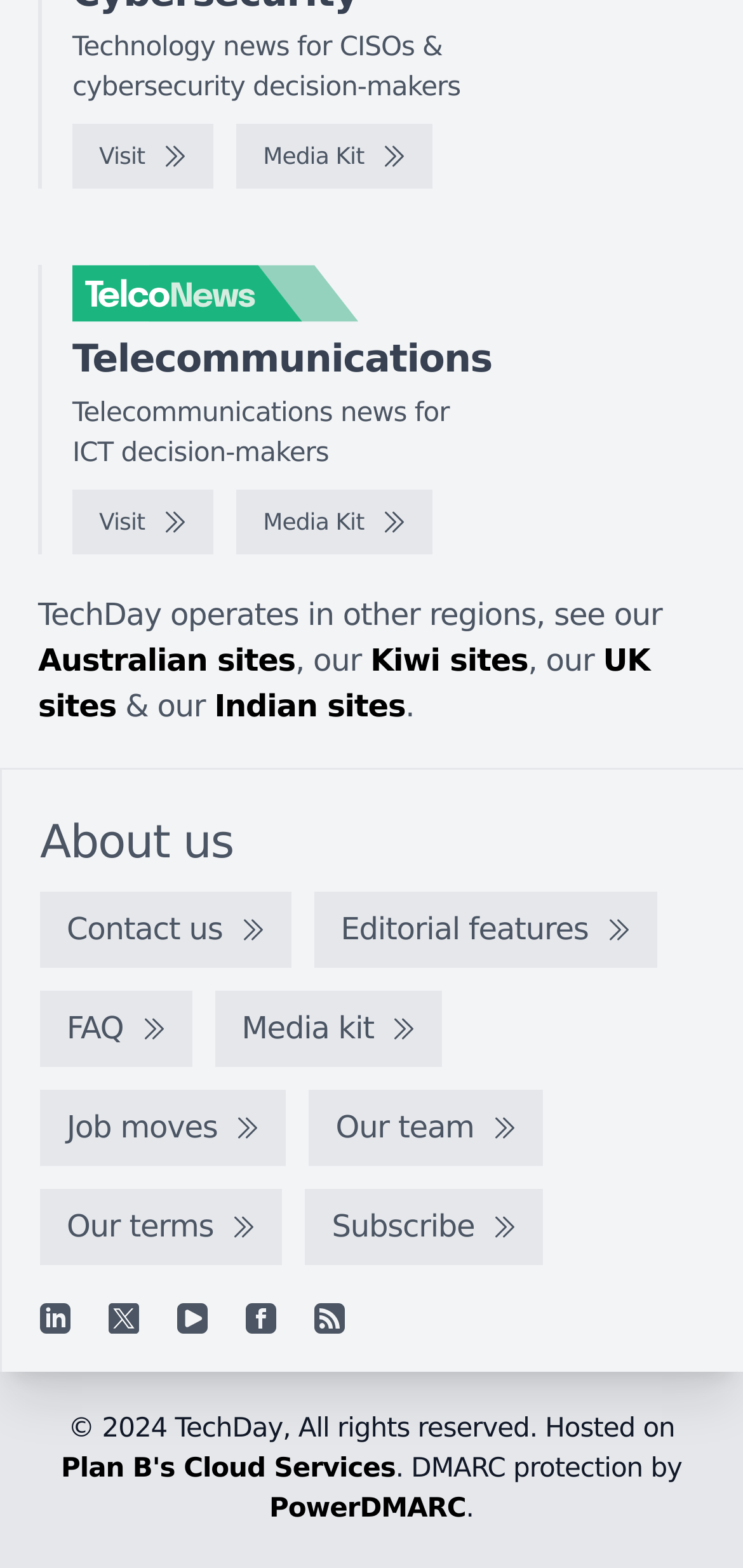Please determine the bounding box coordinates of the element to click on in order to accomplish the following task: "Check the Australian sites". Ensure the coordinates are four float numbers ranging from 0 to 1, i.e., [left, top, right, bottom].

[0.051, 0.41, 0.397, 0.433]